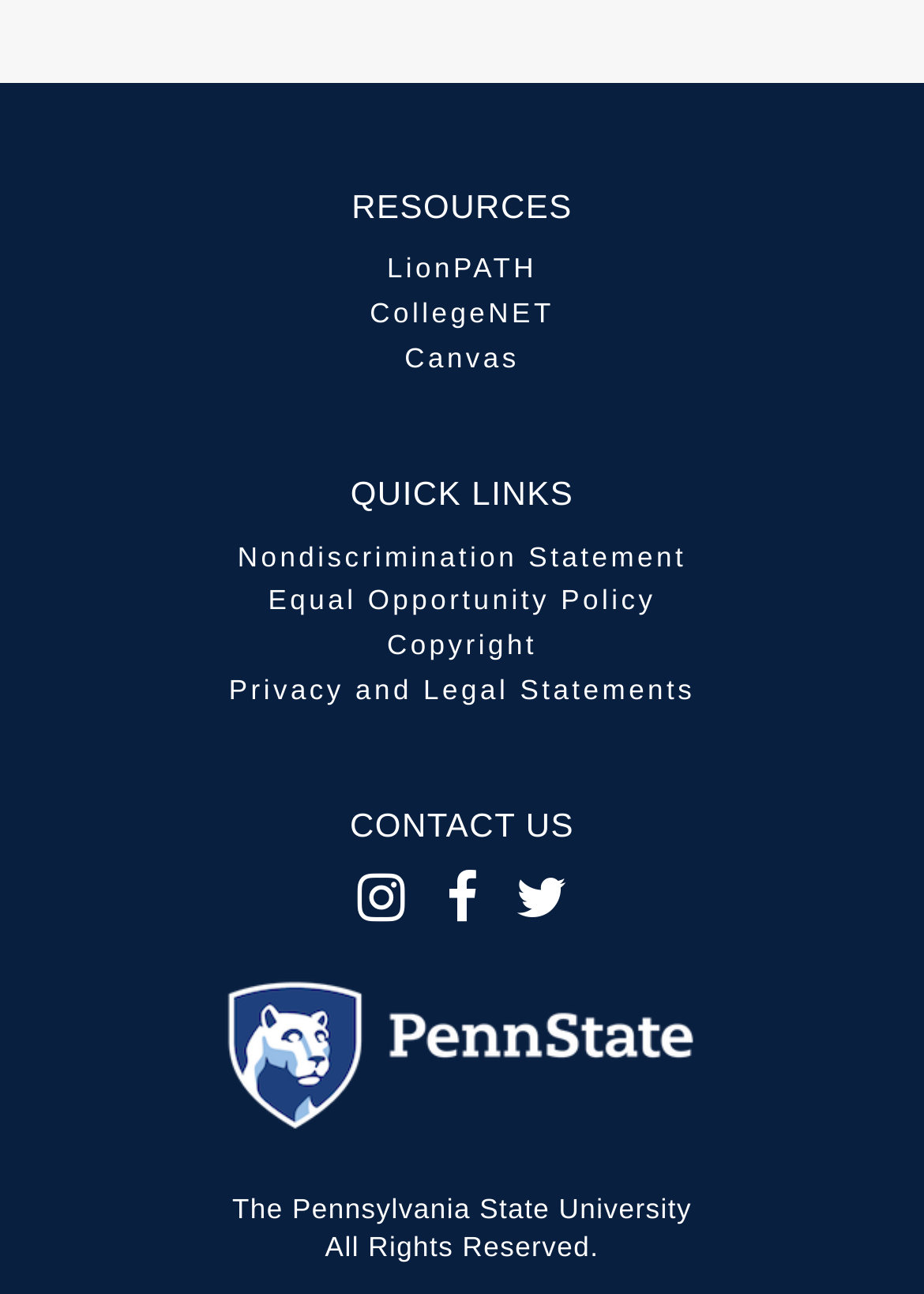Identify the bounding box coordinates of the area that should be clicked in order to complete the given instruction: "contact us". The bounding box coordinates should be four float numbers between 0 and 1, i.e., [left, top, right, bottom].

[0.379, 0.624, 0.621, 0.653]